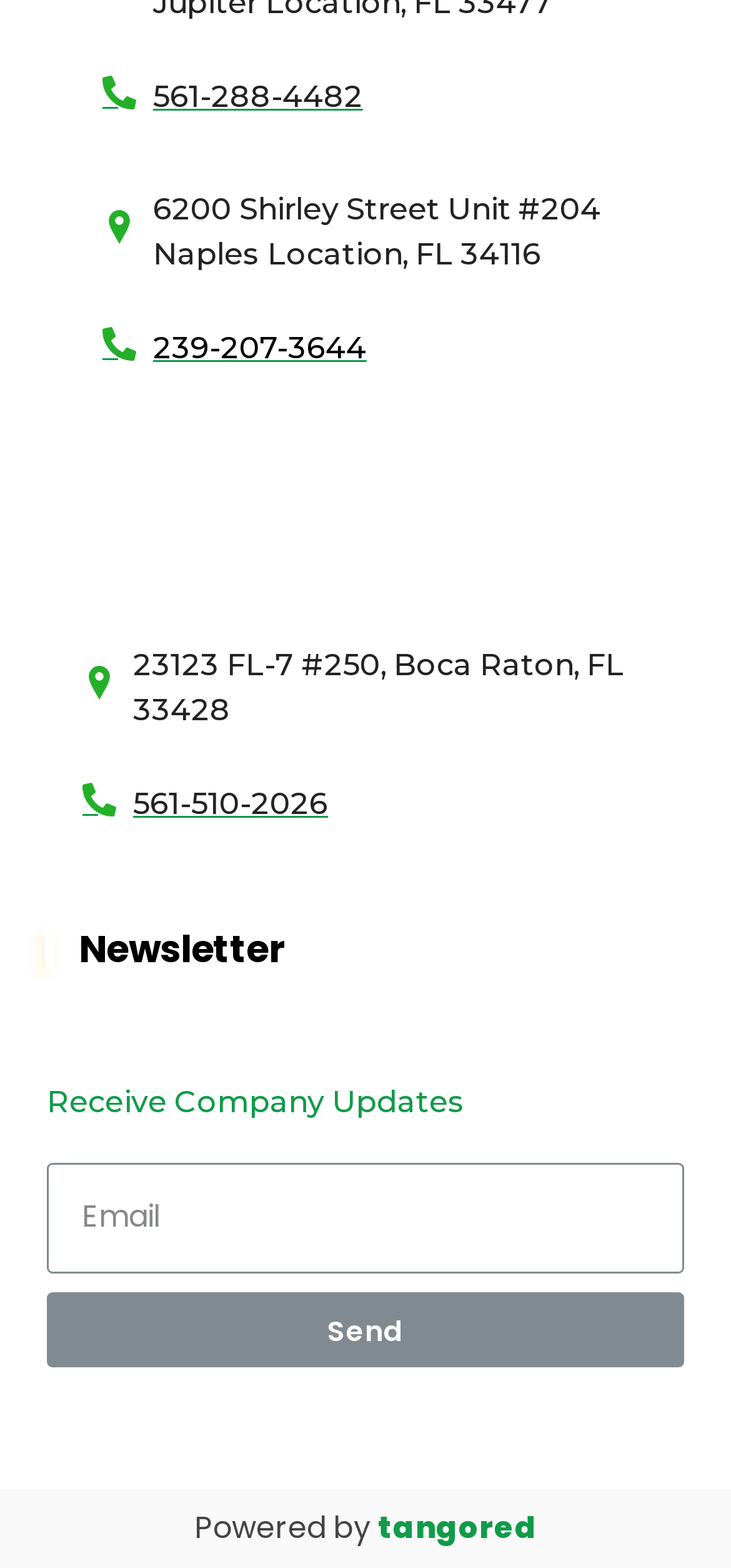Provide the bounding box coordinates in the format (top-left x, top-left y, bottom-right x, bottom-right y). All values are floating point numbers between 0 and 1. Determine the bounding box coordinate of the UI element described as: parent_node: Email name="form_fields[email]" placeholder="Email"

[0.064, 0.741, 0.936, 0.812]